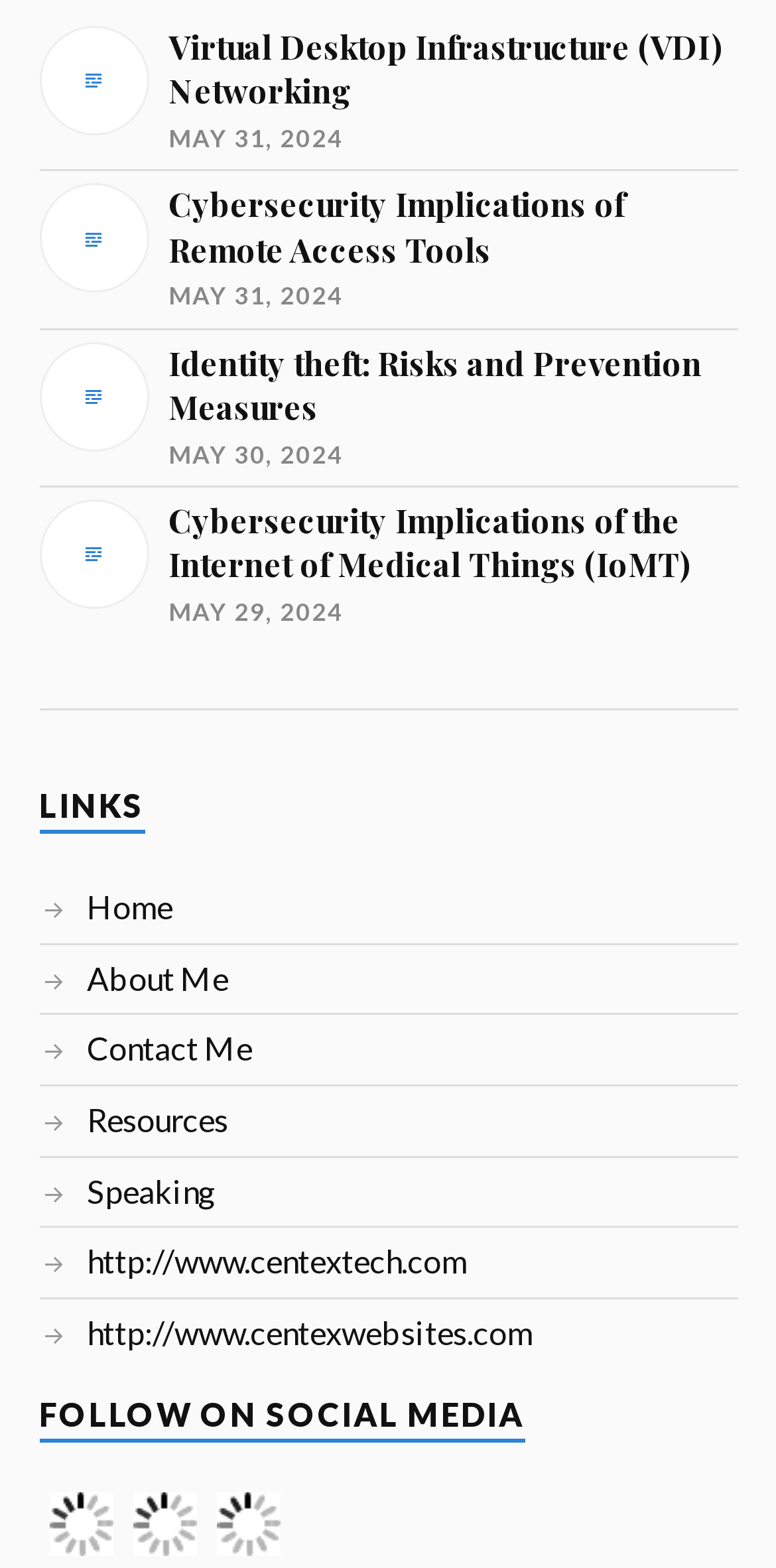Based on the element description "http://www.centextech.com", predict the bounding box coordinates of the UI element.

[0.112, 0.792, 0.601, 0.816]